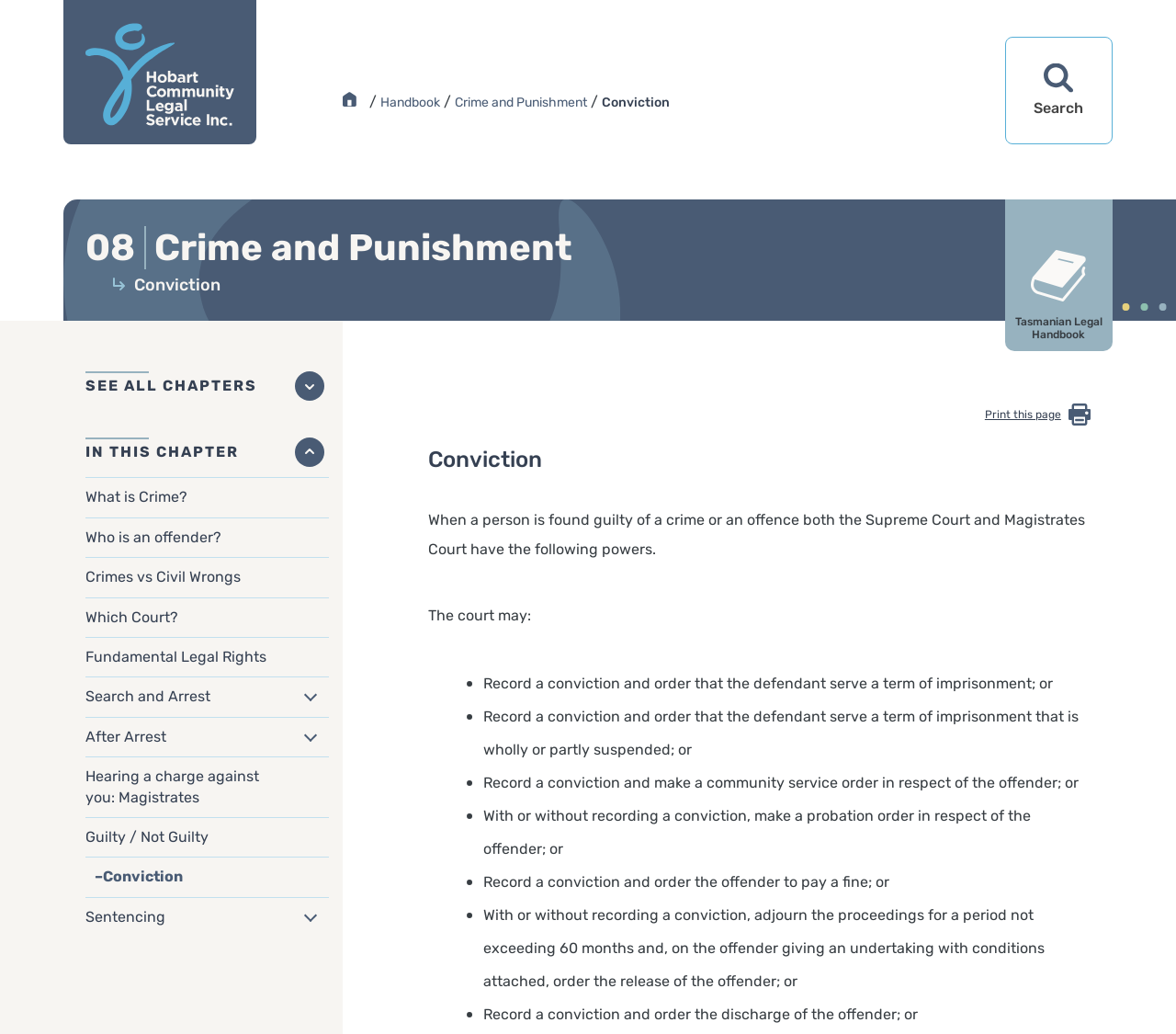What are the powers of the court when a person is found guilty?
Give a detailed and exhaustive answer to the question.

I found the answer by looking at the list of options under the heading 'The court may:' on the webpage. The options include recording a conviction, ordering imprisonment, making a community service order, and more. This suggests that the powers of the court when a person is found guilty include these options.